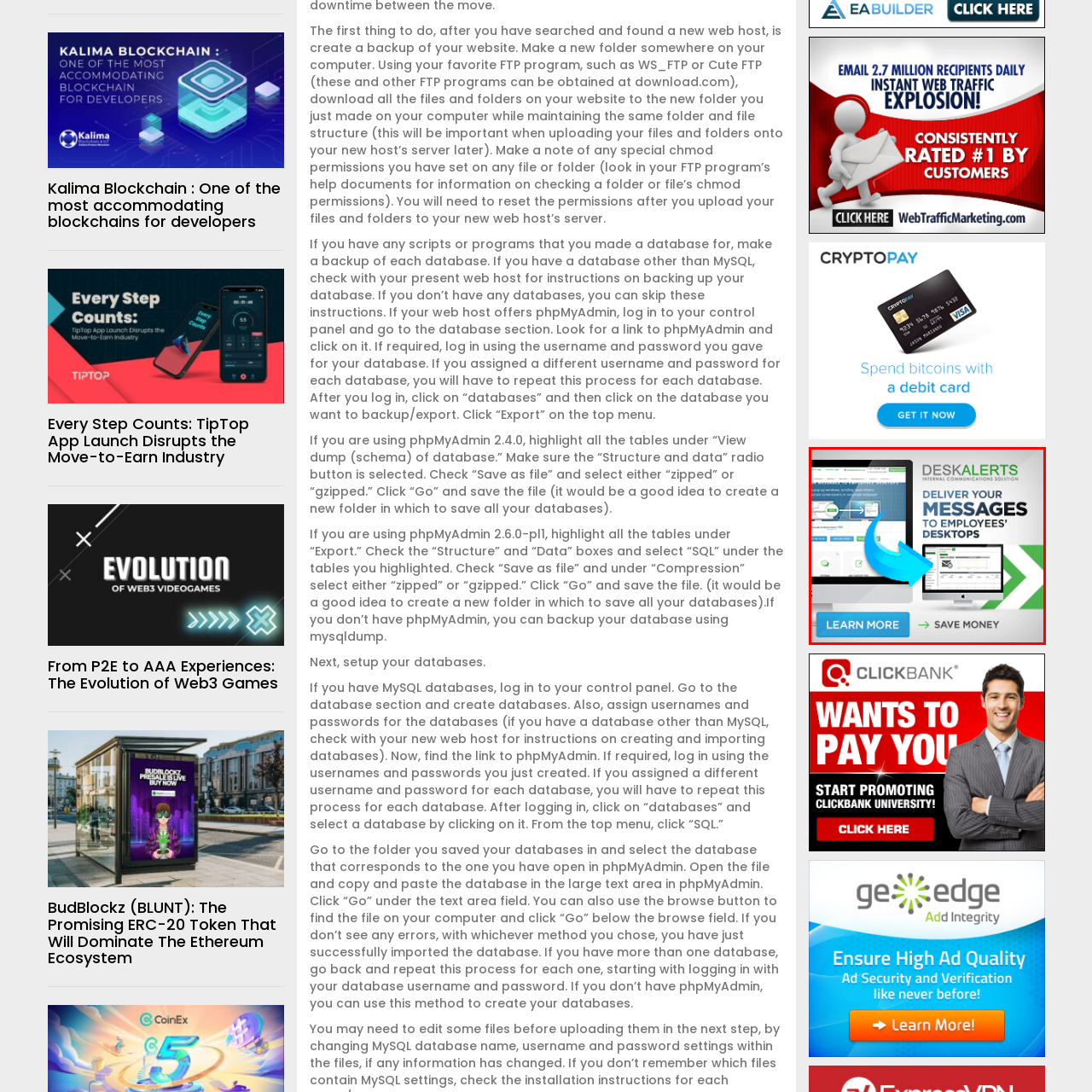Analyze the image highlighted by the red bounding box and give a one-word or phrase answer to the query: What is the call-to-action in the advertisement?

LEARN MORE